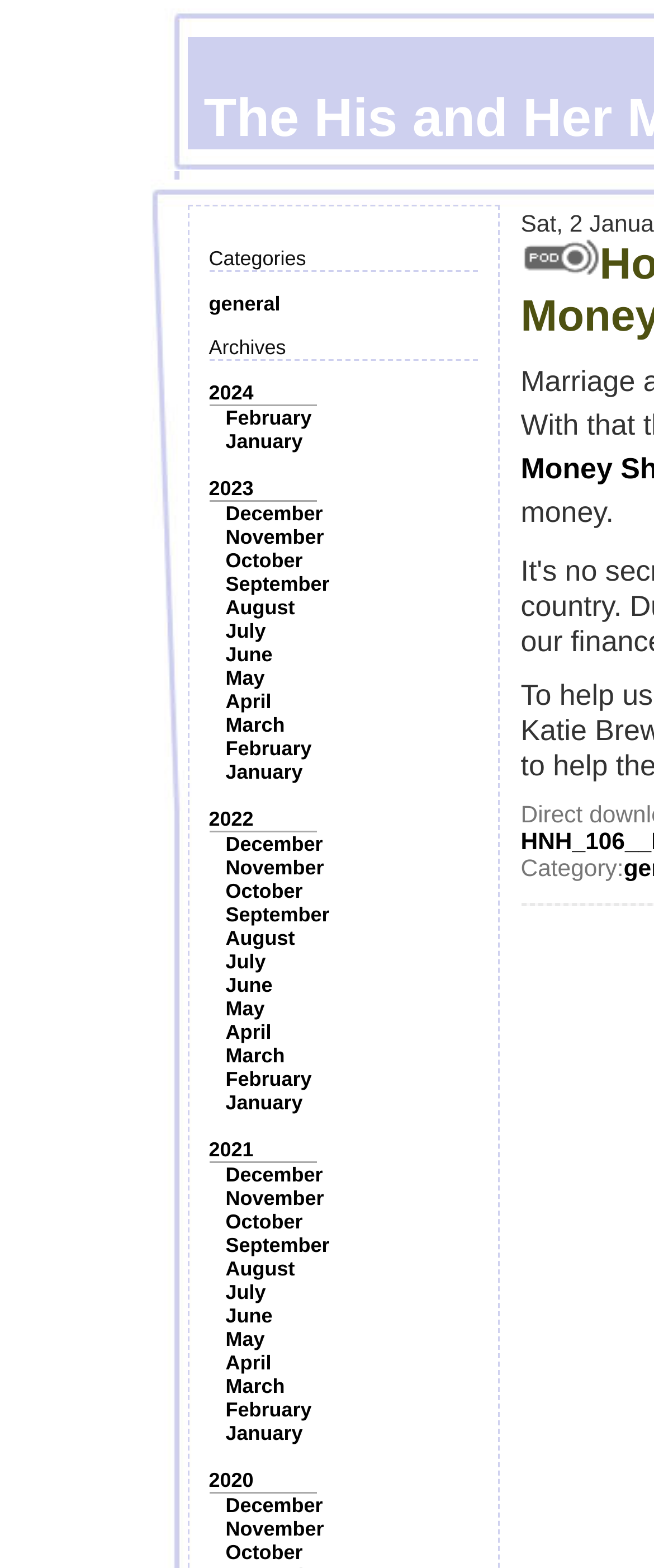Kindly determine the bounding box coordinates of the area that needs to be clicked to fulfill this instruction: "Browse 2023".

[0.319, 0.304, 0.388, 0.319]